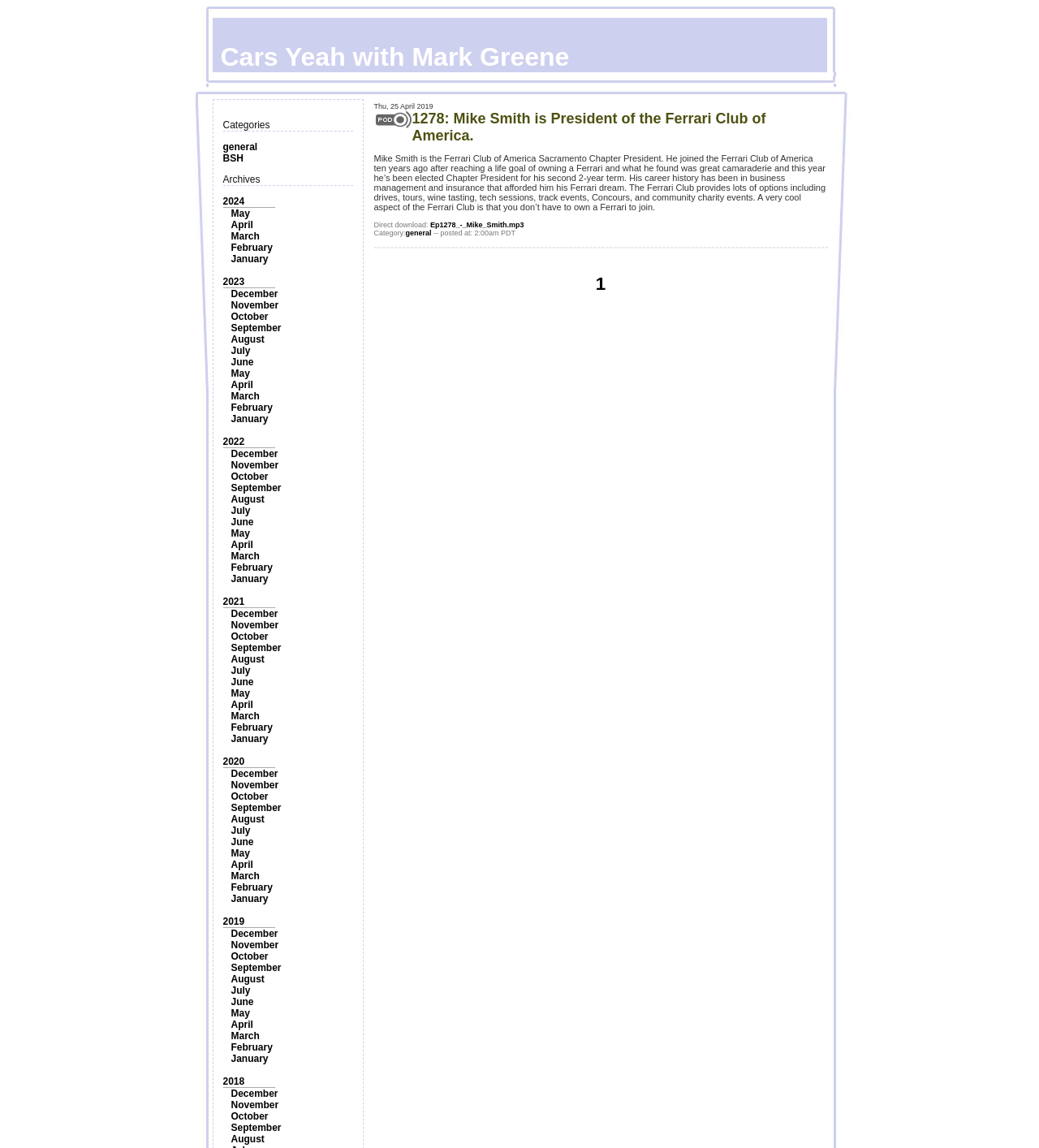Answer this question in one word or a short phrase: What is the earliest month available in the archives?

January 2018